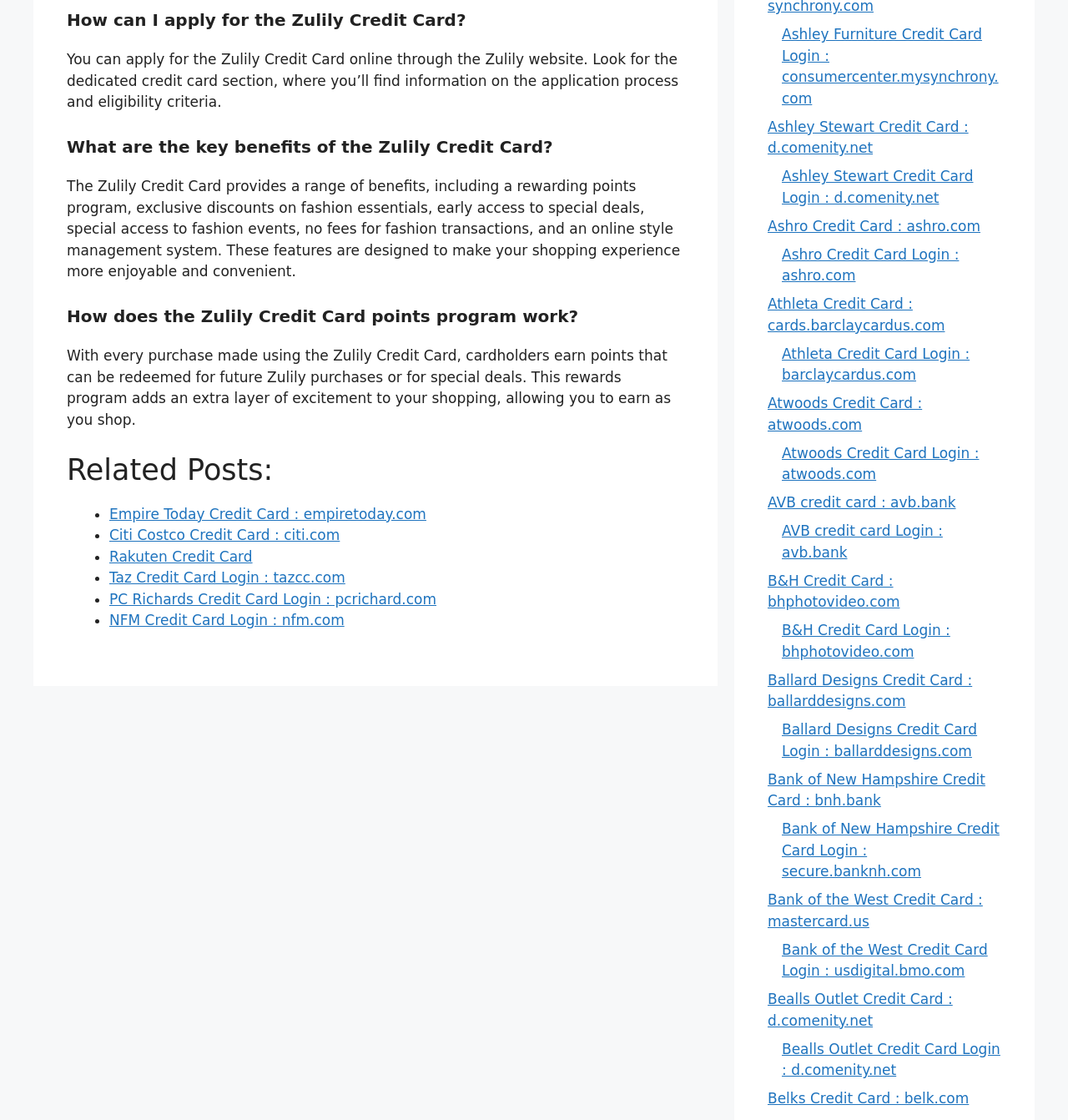What is the topic of the webpage?
Based on the image, give a one-word or short phrase answer.

Zulily Credit Card